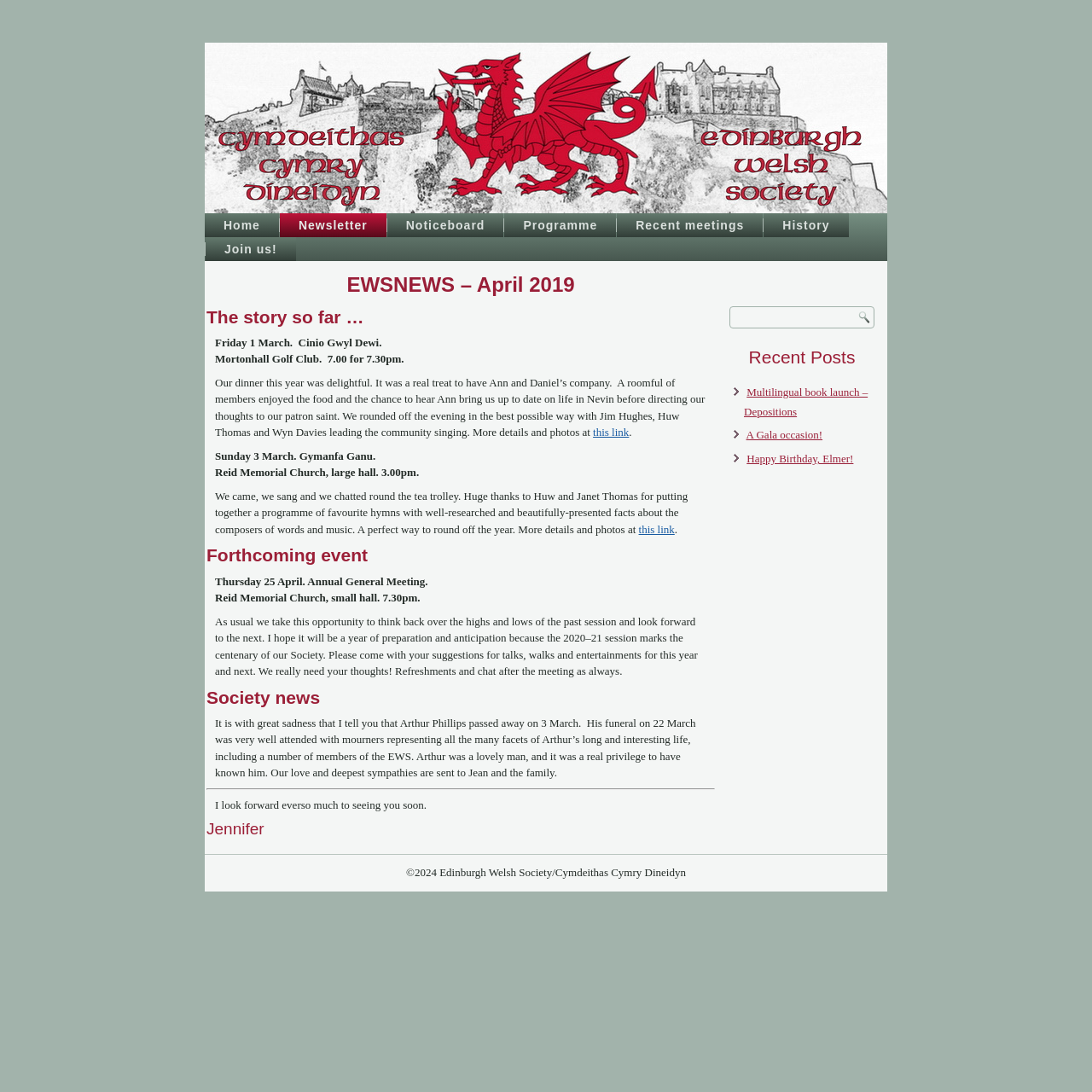Consider the image and give a detailed and elaborate answer to the question: 
What is the purpose of the meeting on 25 April?

I found the answer by examining the content of the article, specifically the section 'Forthcoming event' which mentions 'Thursday 25 April. Annual General Meeting.' This suggests that the purpose of the meeting on 25 April is the Annual General Meeting.